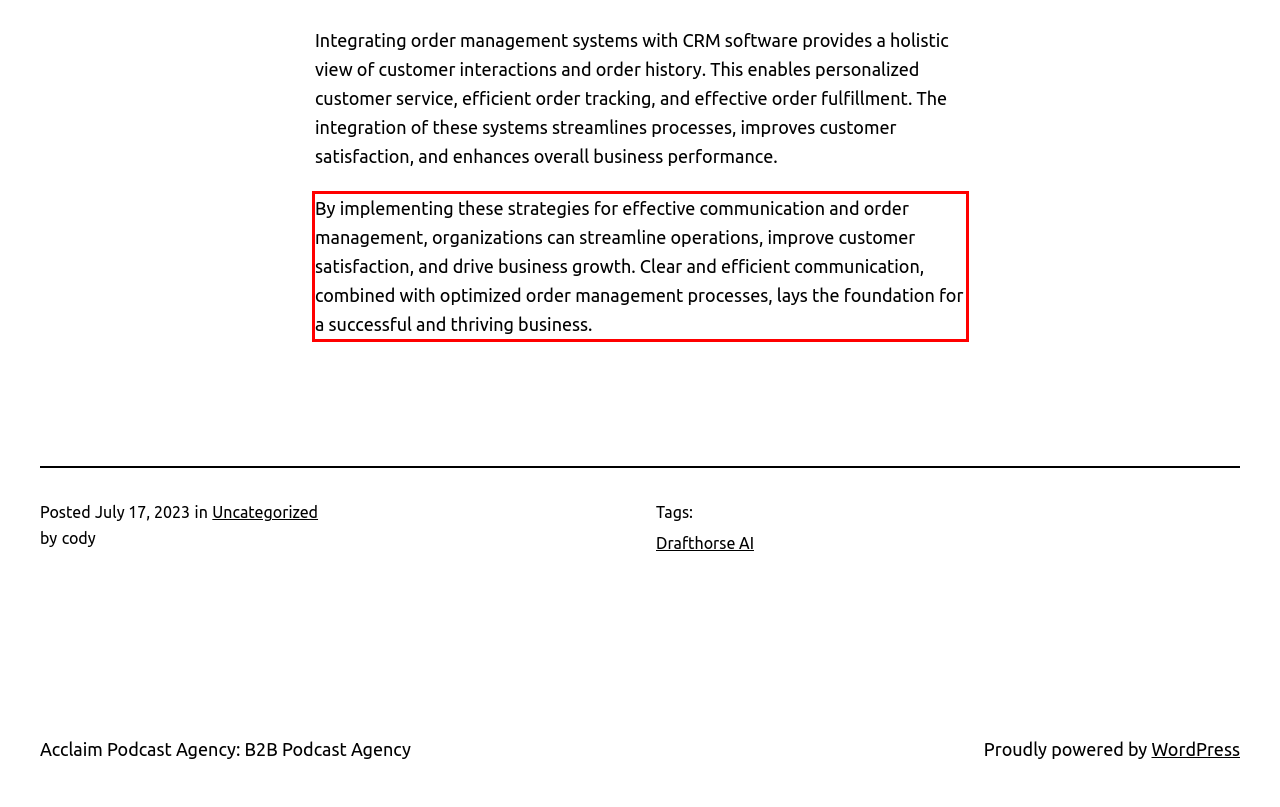From the given screenshot of a webpage, identify the red bounding box and extract the text content within it.

By implementing these strategies for effective communication and order management, organizations can streamline operations, improve customer satisfaction, and drive business growth. Clear and efficient communication, combined with optimized order management processes, lays the foundation for a successful and thriving business.